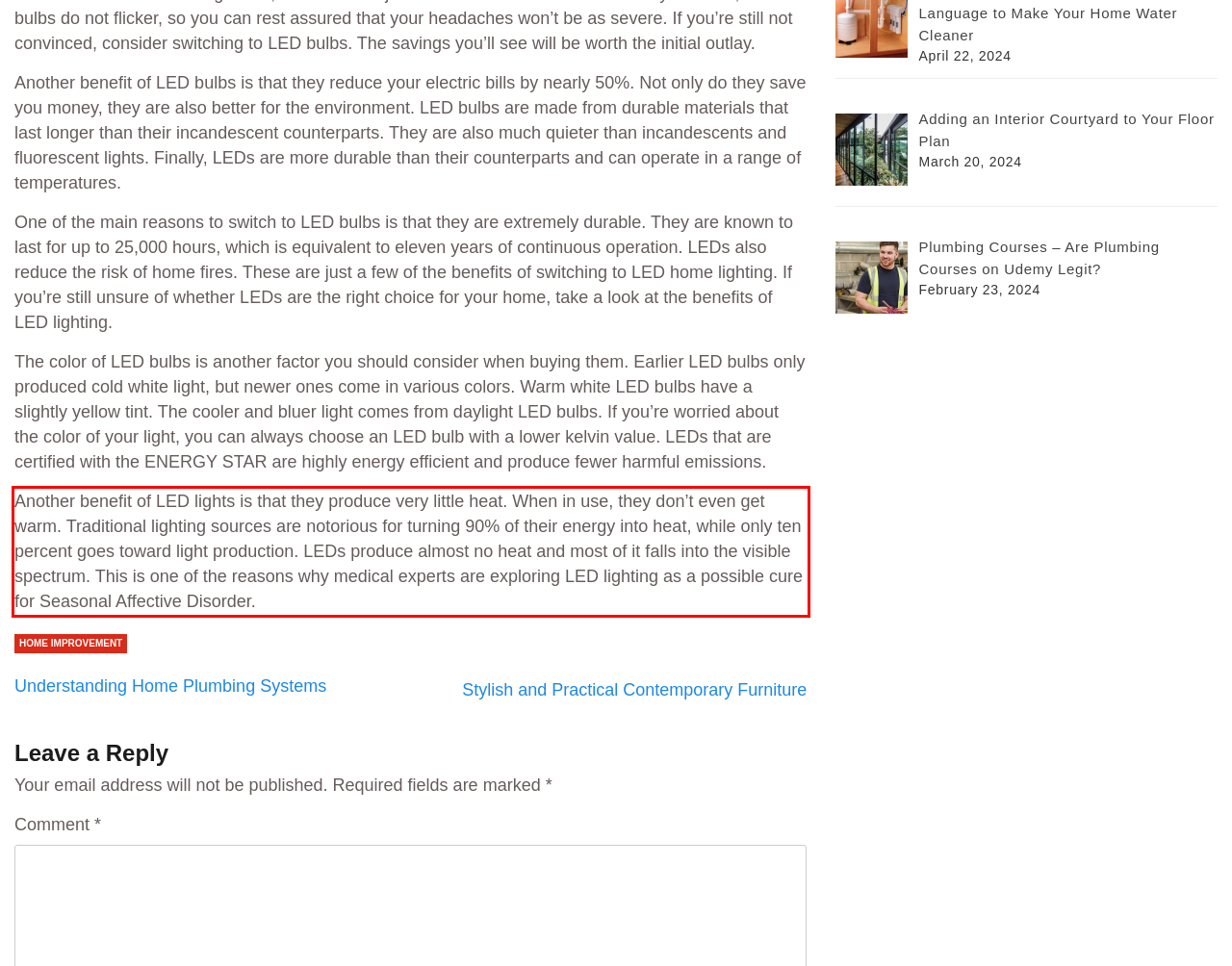Examine the webpage screenshot and use OCR to obtain the text inside the red bounding box.

Another benefit of LED lights is that they produce very little heat. When in use, they don’t even get warm. Traditional lighting sources are notorious for turning 90% of their energy into heat, while only ten percent goes toward light production. LEDs produce almost no heat and most of it falls into the visible spectrum. This is one of the reasons why medical experts are exploring LED lighting as a possible cure for Seasonal Affective Disorder.